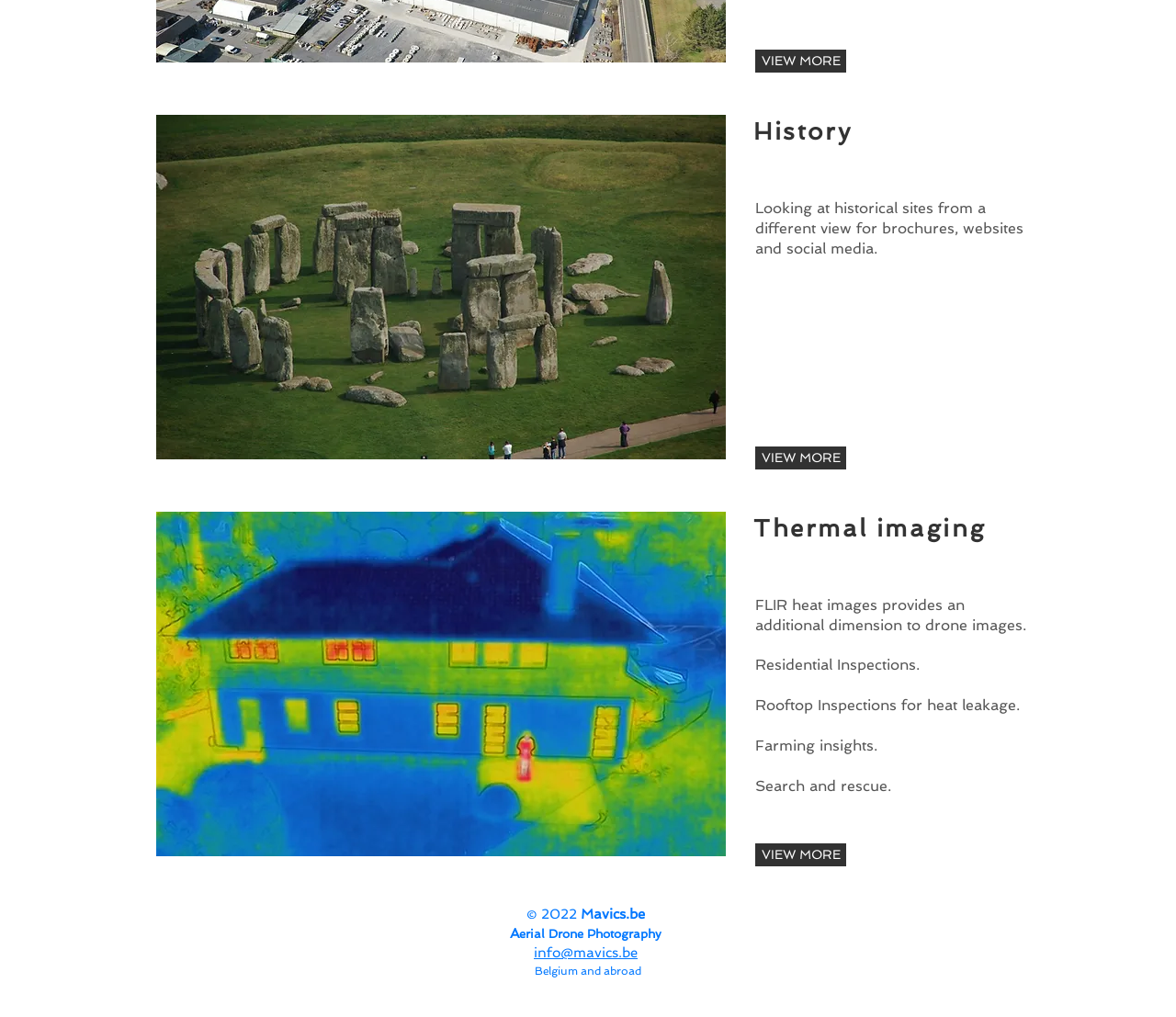What social media platform is linked in the social bar? Look at the image and give a one-word or short phrase answer.

Facebook